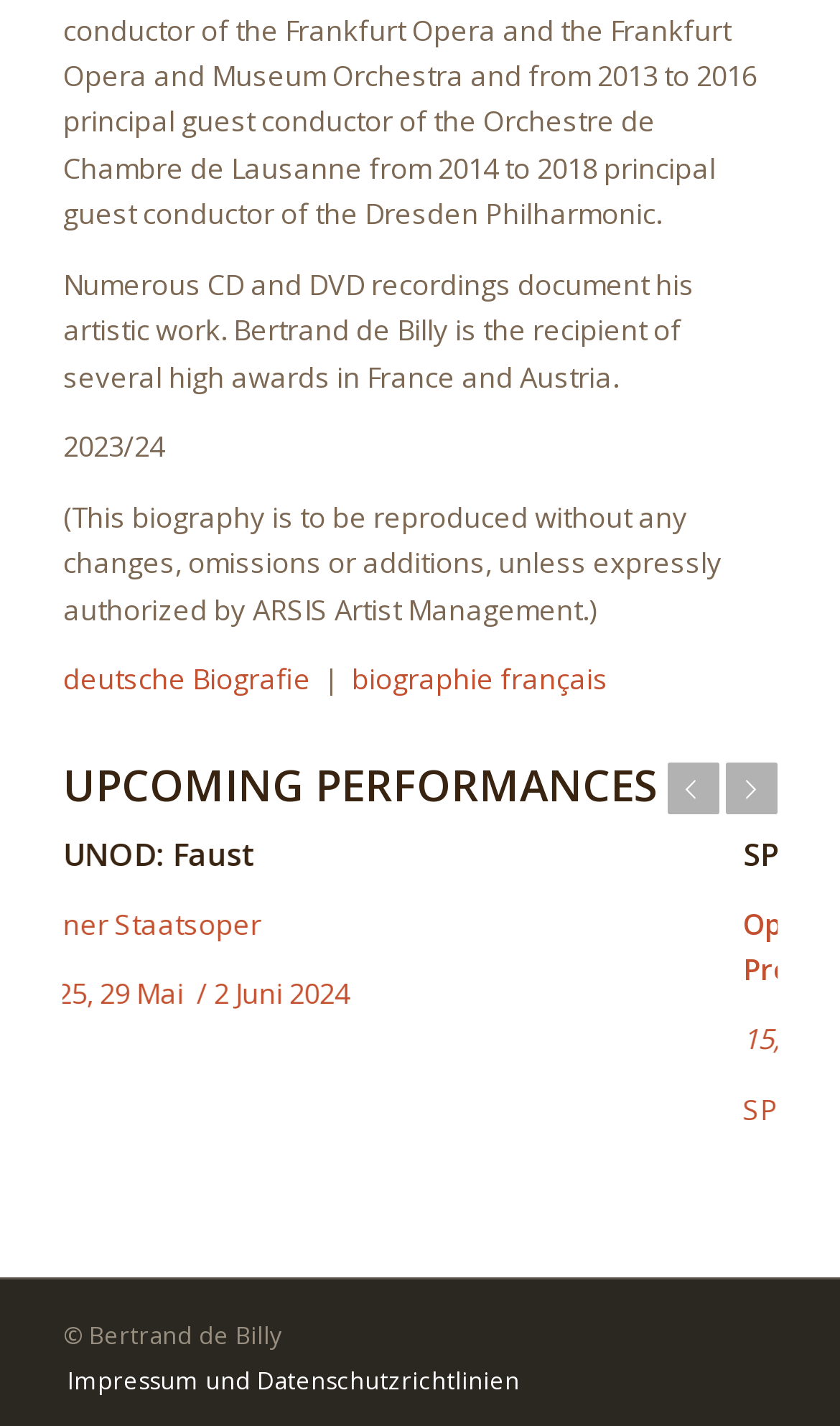Pinpoint the bounding box coordinates of the element you need to click to execute the following instruction: "Learn more about SPONTINI: La Vestale". The bounding box should be represented by four float numbers between 0 and 1, in the format [left, top, right, bottom].

[0.075, 0.585, 0.925, 0.616]